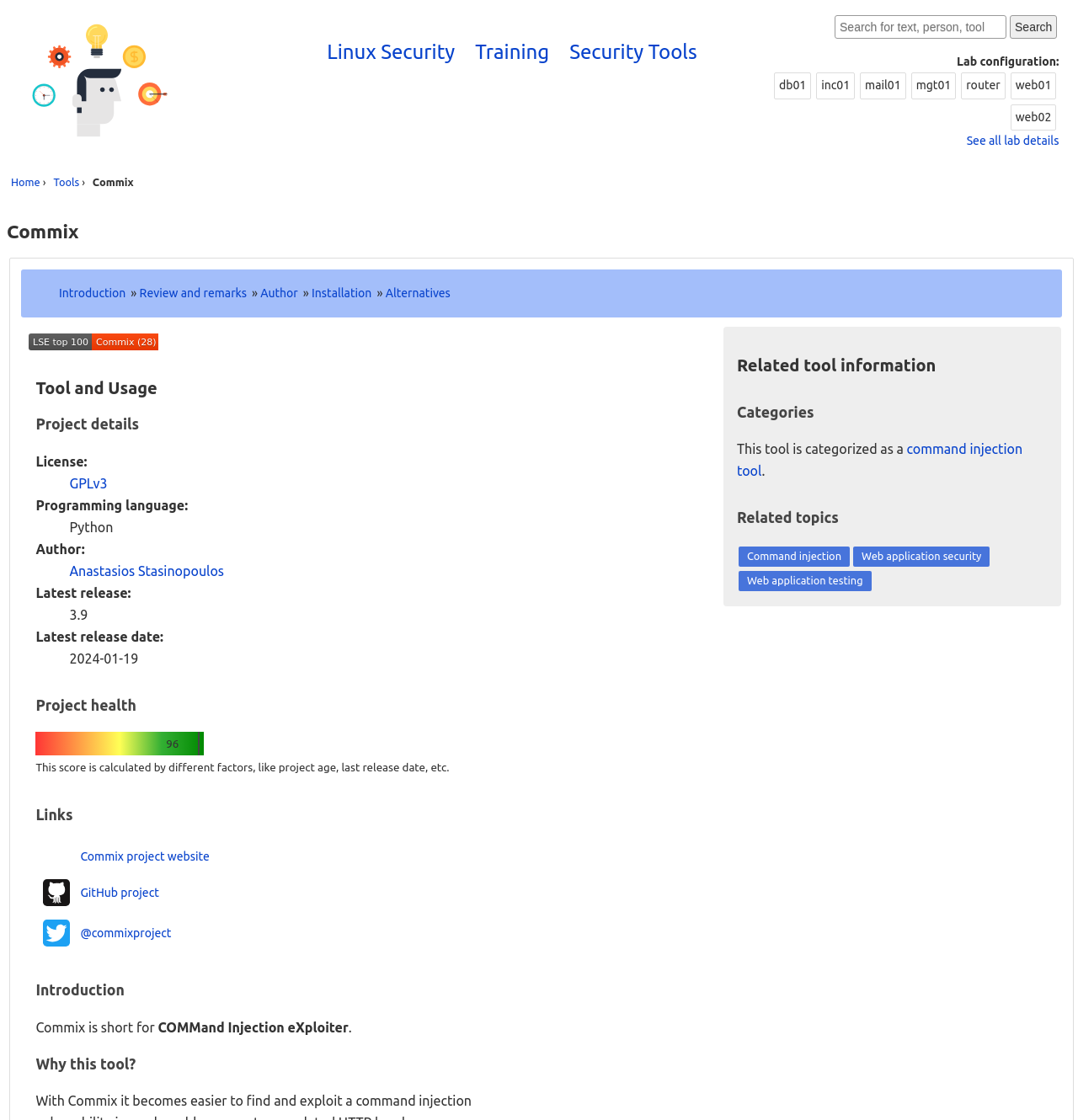What is the Twitter handle of the Commix project?
Look at the image and respond with a one-word or short-phrase answer.

@commixproject